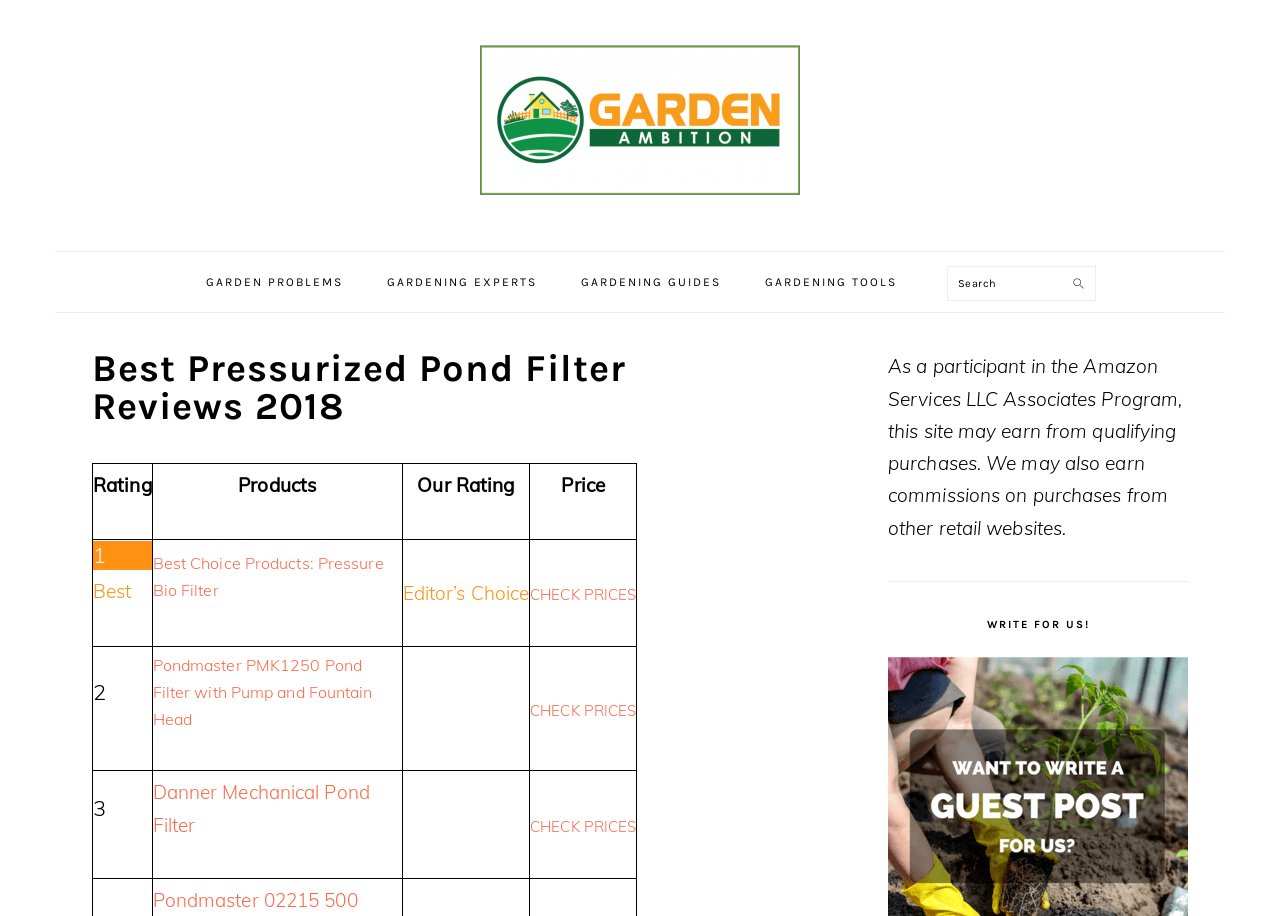What is the purpose of this website?
Please provide an in-depth and detailed response to the question.

I analyzed the content of the webpage and found that it is reviewing and comparing different pond filters, so the purpose of this website is to provide information and reviews about pond filters.